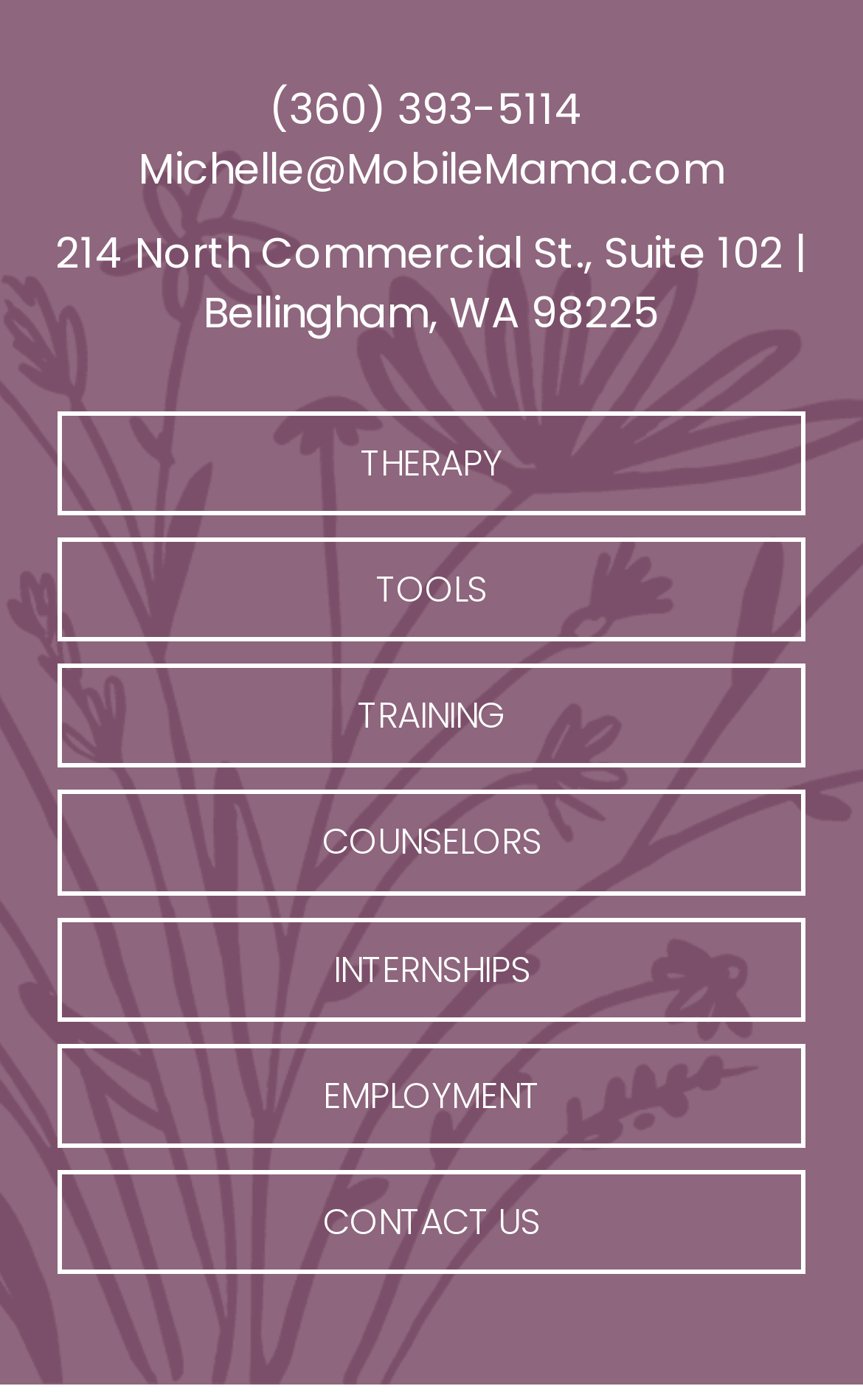Determine the bounding box coordinates of the UI element described below. Use the format (top-left x, top-left y, bottom-right x, bottom-right y) with floating point numbers between 0 and 1: aria-label="Advertisement" name="aswift_0" title="Advertisement"

None